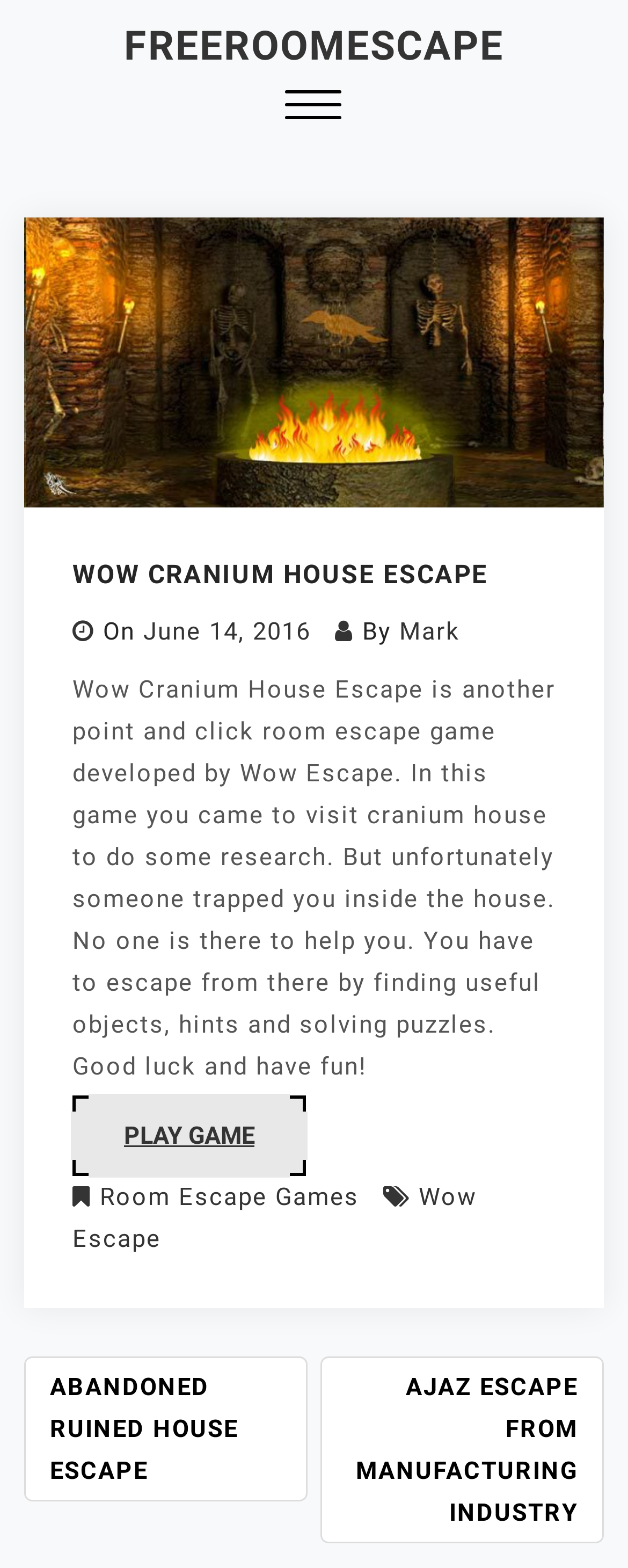Please extract the title of the webpage.

WOW CRANIUM HOUSE ESCAPE